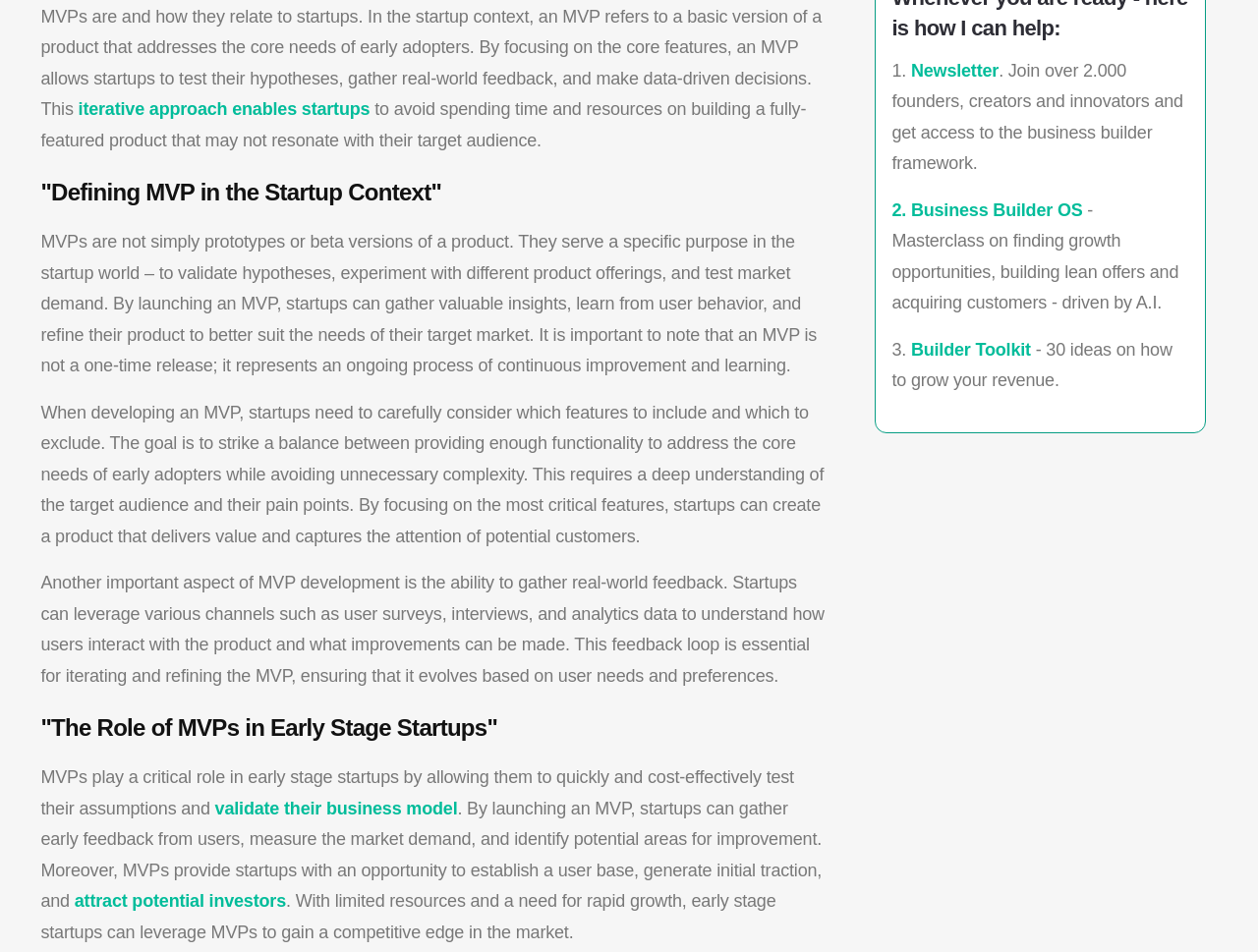By analyzing the image, answer the following question with a detailed response: What is the purpose of an MVP in the startup world?

According to the webpage, an MVP serves a specific purpose in the startup world – to validate hypotheses, experiment with different product offerings, and test market demand. This is mentioned in the second paragraph of the webpage.